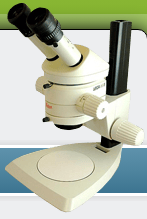What is the purpose of the adjustable focus knobs?
Answer with a single word or phrase by referring to the visual content.

Providing stability and ease of use